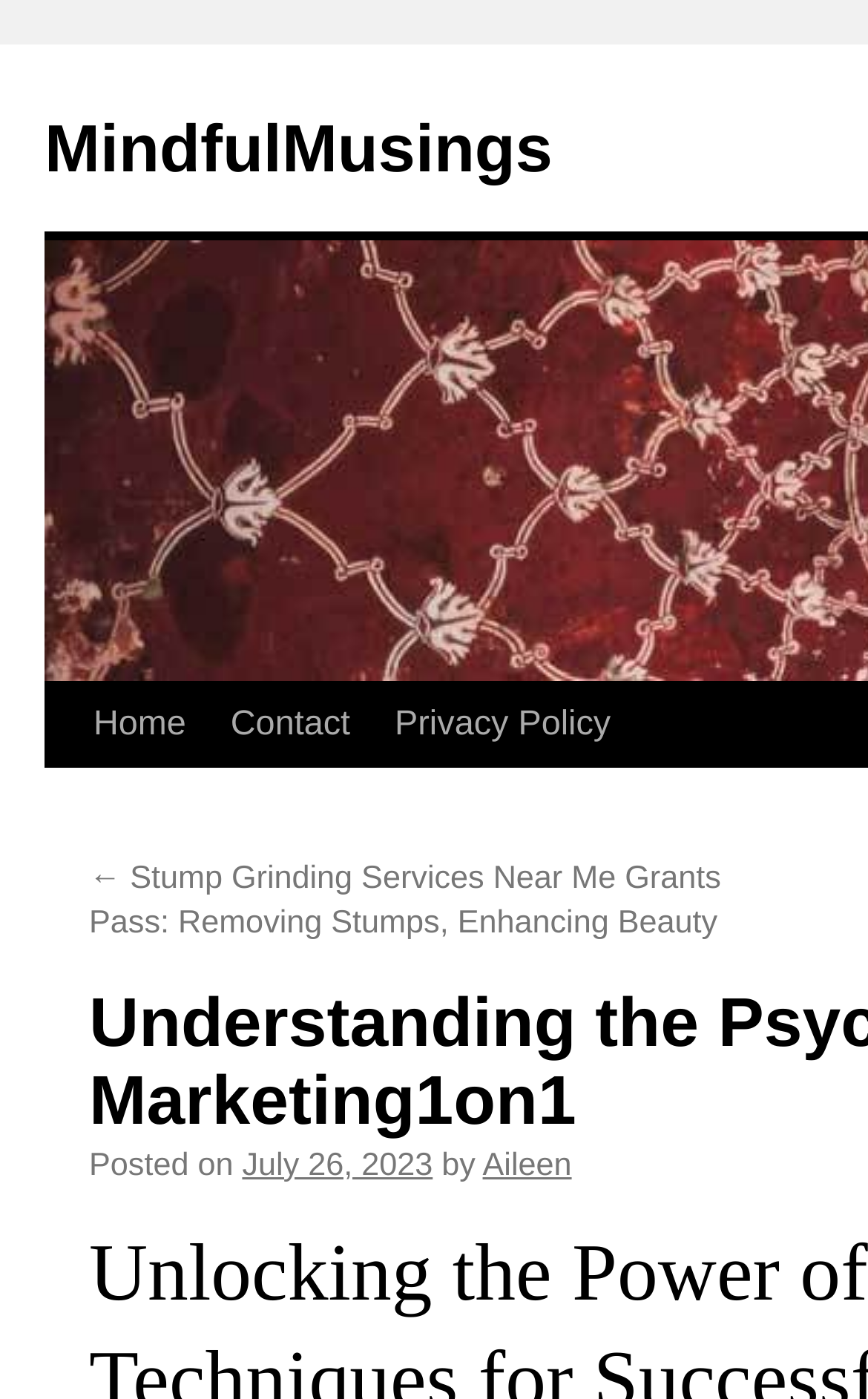Please determine the heading text of this webpage.

Understanding the Psychology of Online Marketing1on1